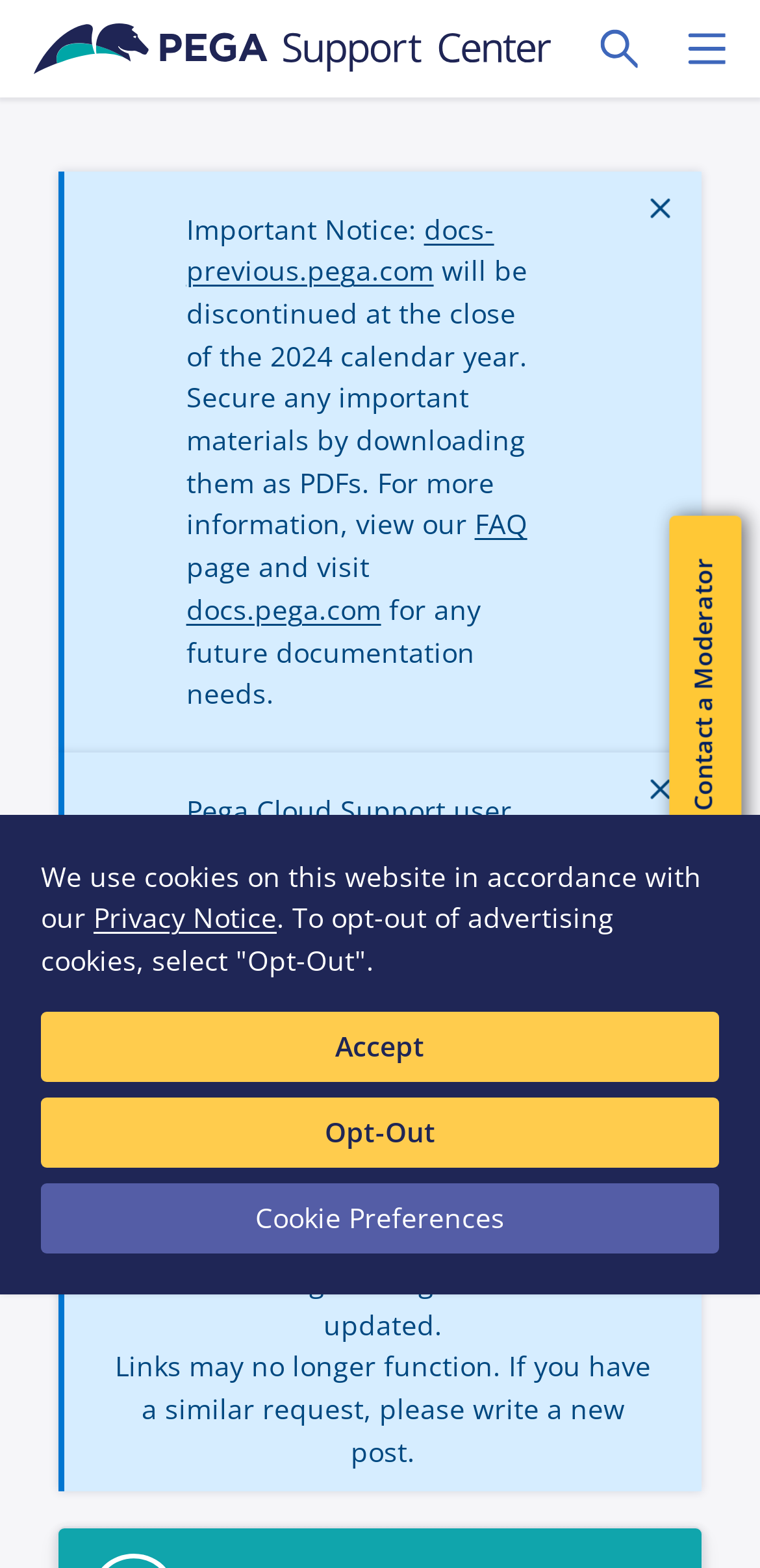Explain the features and main sections of the webpage comprehensively.

The webpage is a support center page that provides information and resources to users. At the top, there is a navigation bar with links to "Skip to main content", "Support Center", and buttons to toggle search and main site navigation. Below the navigation bar, there is an important notice about a website being discontinued at the end of 2024, with links to download important materials and view FAQs.

On the left side of the page, there are several static text blocks and links providing information about Pega Cloud Support user roles, understanding support user roles, and managing support contacts. There are also buttons to close these sections.

In the middle of the page, there is a section with a heading "NEED HELP OR WANT TO HELP OTHERS?" and another heading "Experience the benefits of Support Center when you log in." Below these headings, there are links to "Join Now" and "Log in".

At the bottom of the page, there is a section about cookies, with a static text block and a link to the "Privacy Notice". There are also buttons to "Accept", "Opt-Out", and "Cookie Preferences".

There are a total of 3 buttons labeled "Close" scattered throughout the page, which are used to close different sections. There are also several links to different pages and resources, including FAQs, support documents, and login pages.